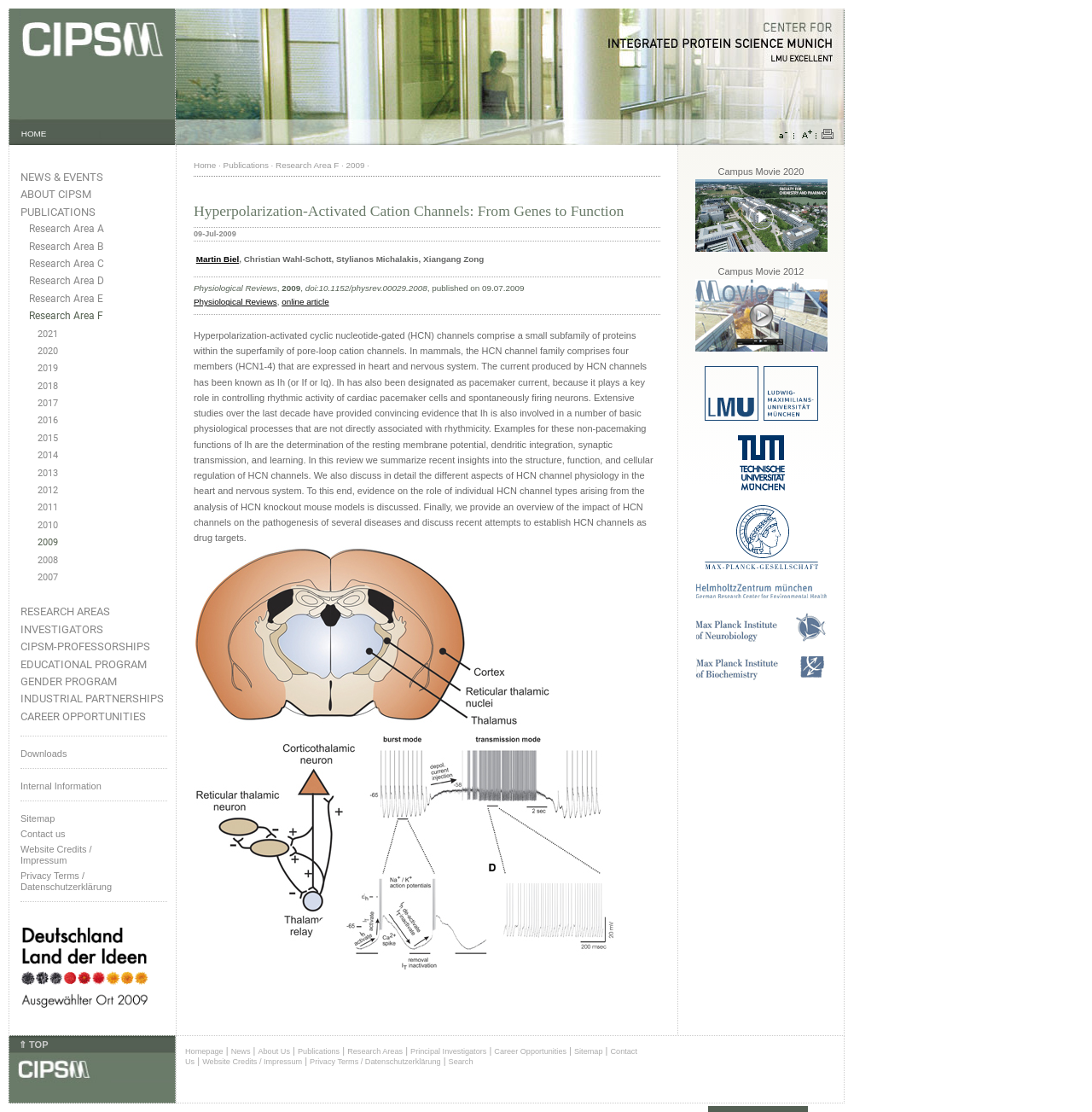Generate a comprehensive description of the webpage content.

The webpage is about CIPSM (Center for Integrated Protein Science Munich), a research center focused on protein science. At the top left corner, there is a CIPSM logo, and next to it, there are links to the home page, news and events, and about CIPSM. 

Below the logo, there is a banner that spans across the page. On the right side of the banner, there are links to adjust the font size and to print the page. 

The main content of the page is divided into two sections. The left section contains a list of links to different research areas, investigators, and educational programs. There are also links to downloads, internal information, sitemap, contact us, and website credits.

The right section contains a heading that reads "Hyperpolarization-Activated Cation Channels: From Genes to Function" and a subheading with a date. Below the headings, there is a paragraph of text that describes a research publication on HCN channels. The text is followed by links to the publication and online article.

Below the research publication section, there are three sections that contain links to campus movies and images. The first section has a link to the CIPSM movie, the second section has a link to the campus movie 2012, and the third section has links to LMuexcellent and TU München.

At the bottom of the page, there are more links to different sections of the website, including research areas, investigators, educational programs, and career opportunities.